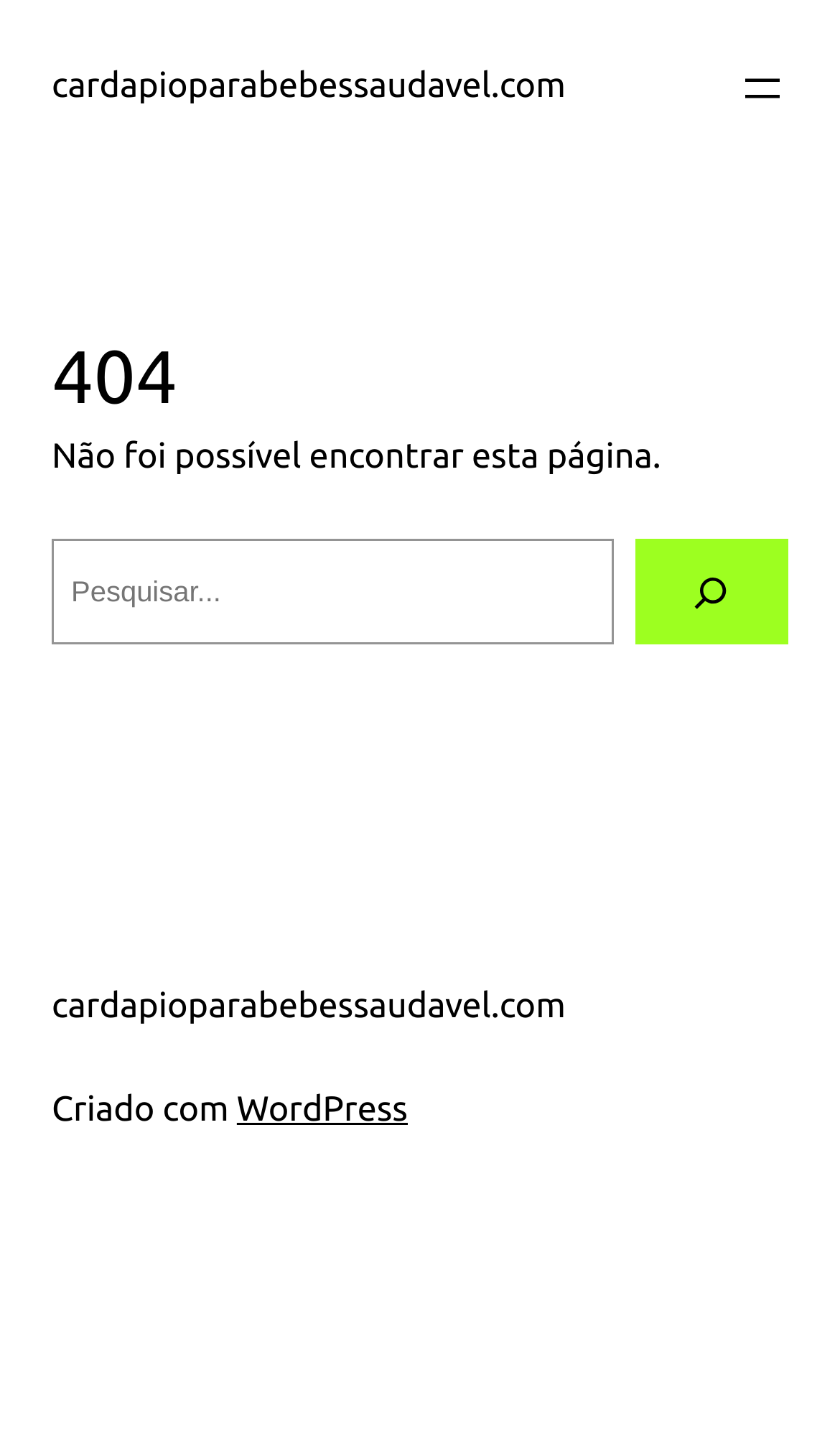Please answer the following query using a single word or phrase: 
What is the platform used to create this website?

WordPress